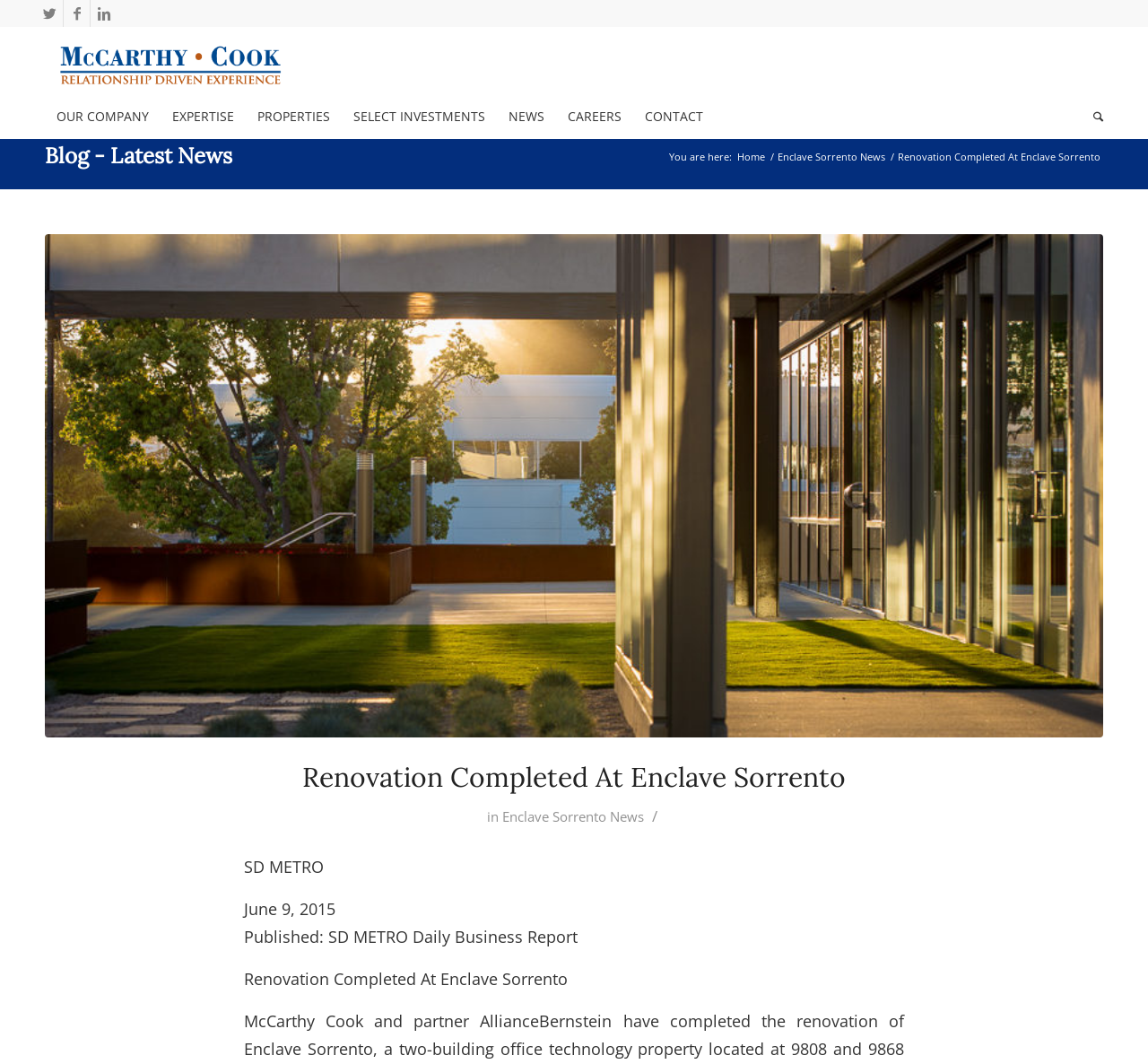What are the main sections of the website?
Using the visual information, reply with a single word or short phrase.

OUR COMPANY, EXPERTISE, PROPERTIES, etc.